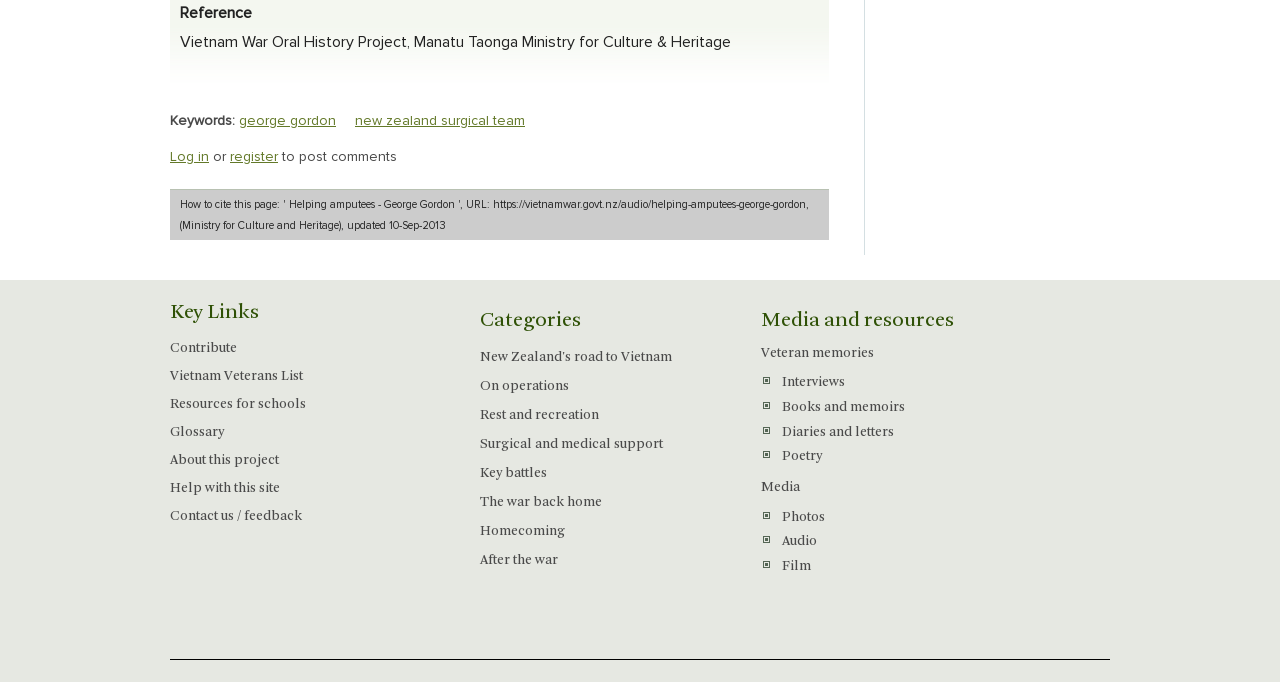Please find the bounding box coordinates of the element's region to be clicked to carry out this instruction: "Log in".

[0.133, 0.217, 0.163, 0.242]